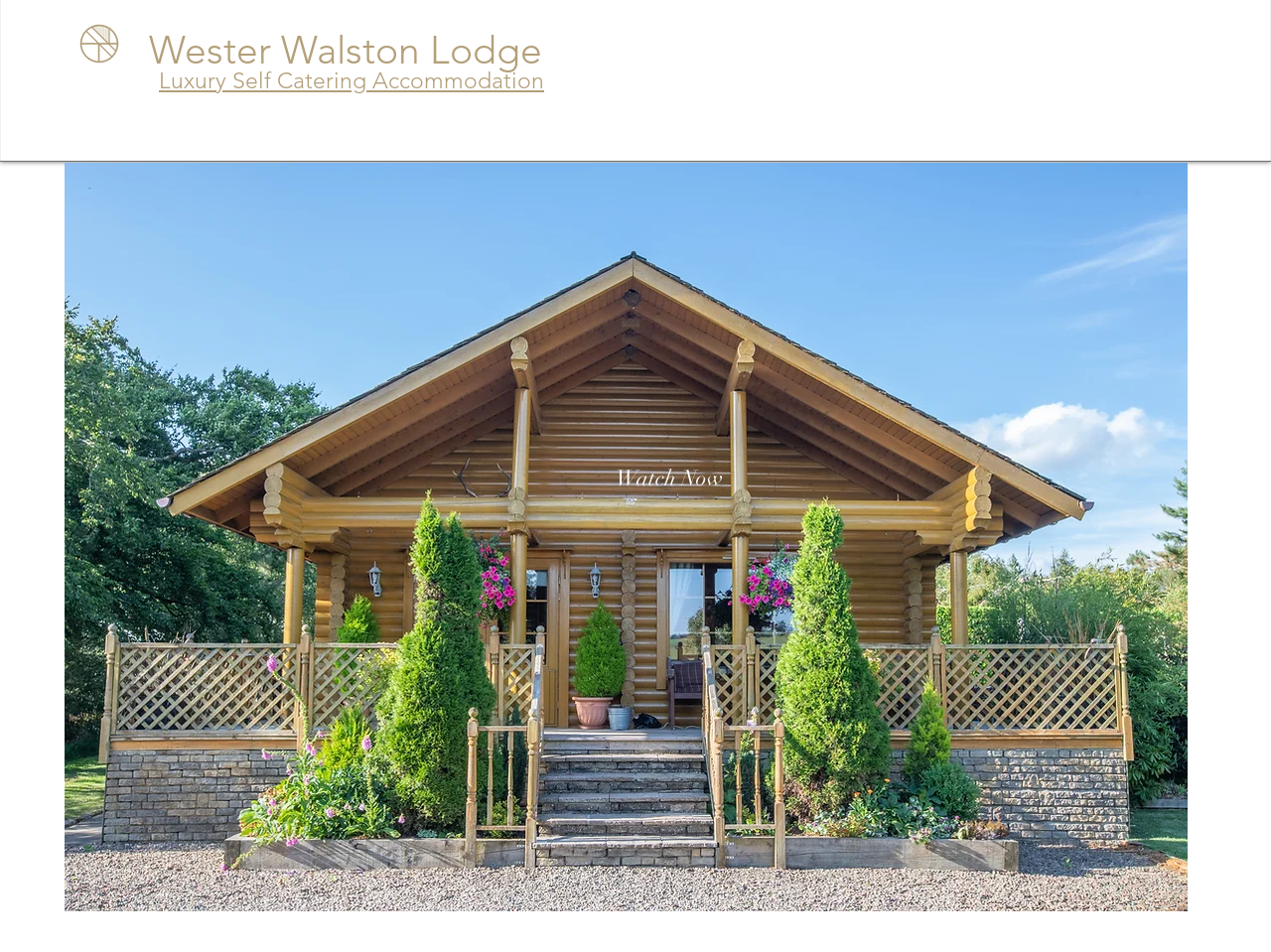How many navigation links are available?
Please give a detailed and thorough answer to the question, covering all relevant points.

The navigation section has links to 'About', 'Gallery', 'Availability', 'Prices', 'Testimonials', and there is an additional link 'Wester Walston Lodge' which can be considered as a navigation link, hence a total of 6 navigation links are available.